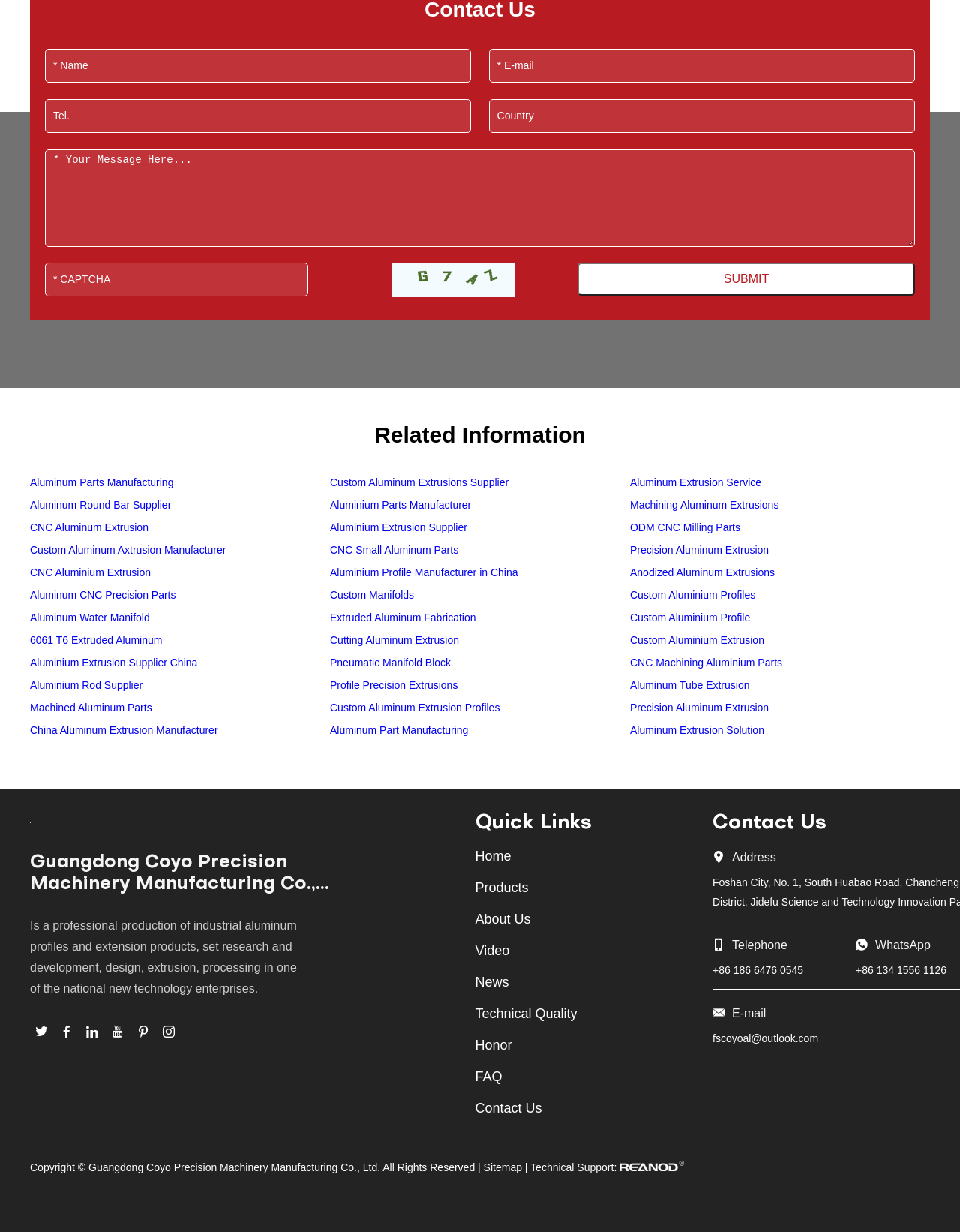What is the purpose of the form on this webpage?
Based on the screenshot, answer the question with a single word or phrase.

Contact form